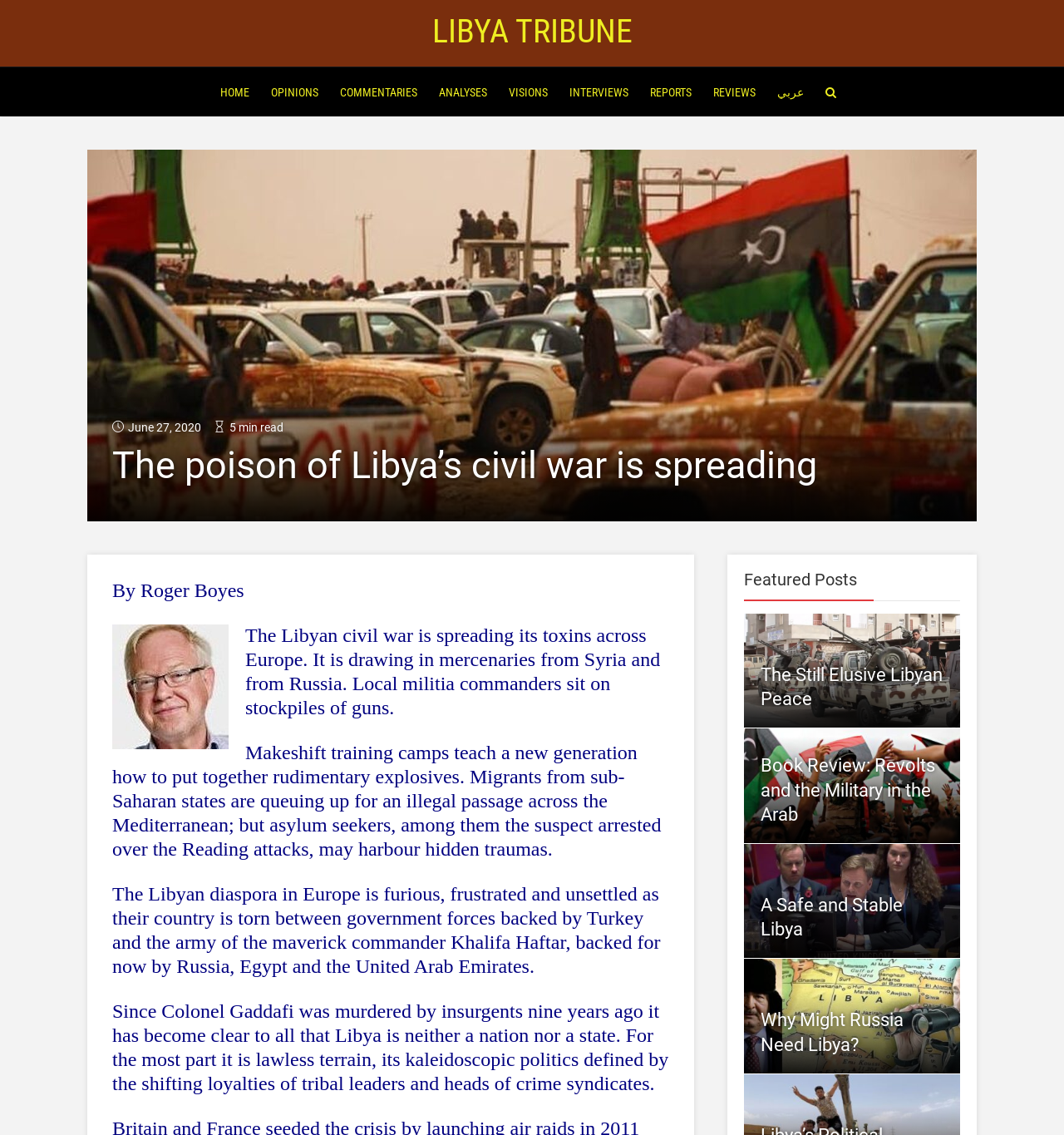Identify the bounding box coordinates of the clickable region necessary to fulfill the following instruction: "View the featured post 'The Still Elusive Libyan Peace'". The bounding box coordinates should be four float numbers between 0 and 1, i.e., [left, top, right, bottom].

[0.715, 0.585, 0.886, 0.625]